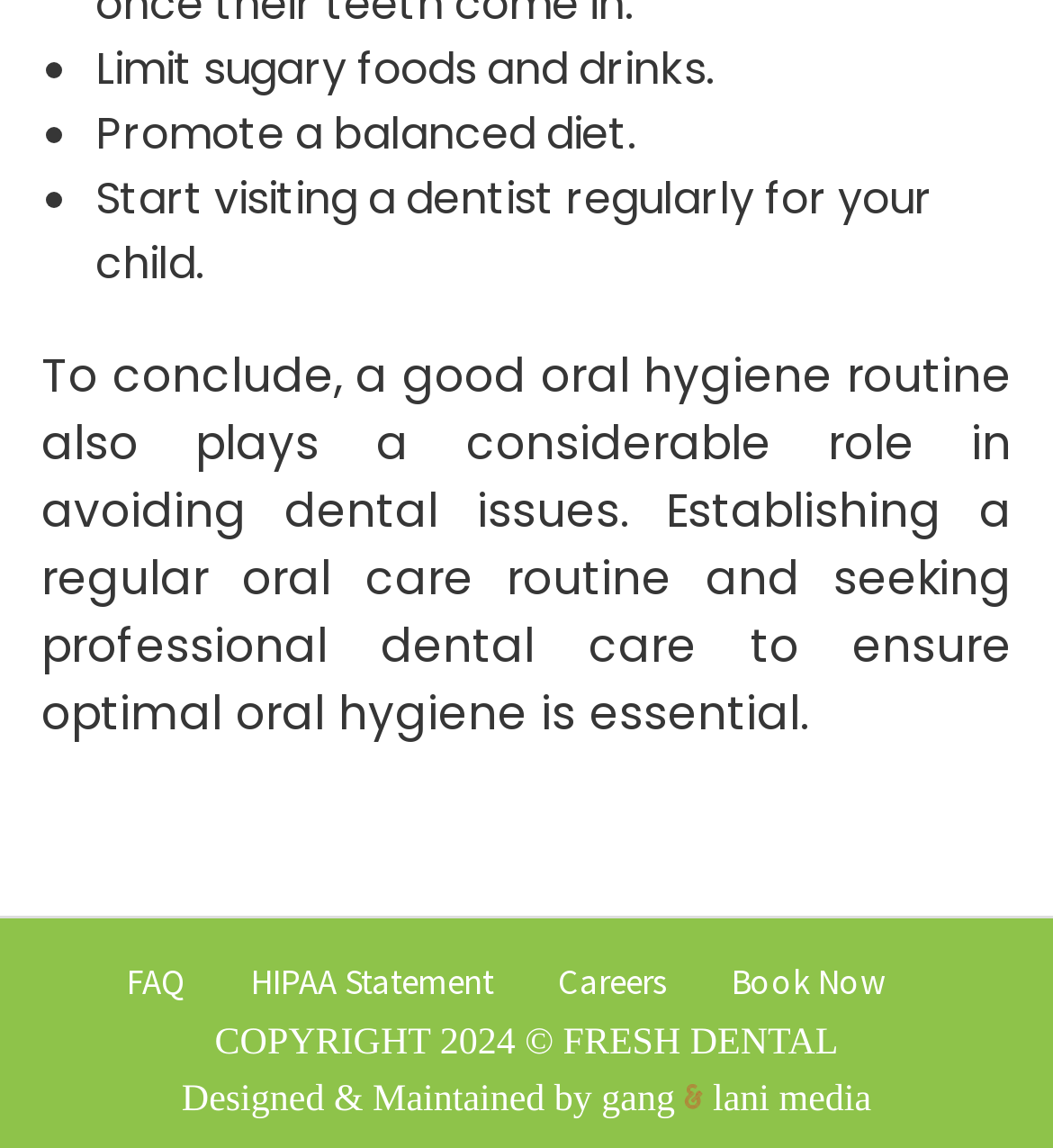Answer this question using a single word or a brief phrase:
What is the recommended action for a child's oral health?

Start visiting a dentist regularly